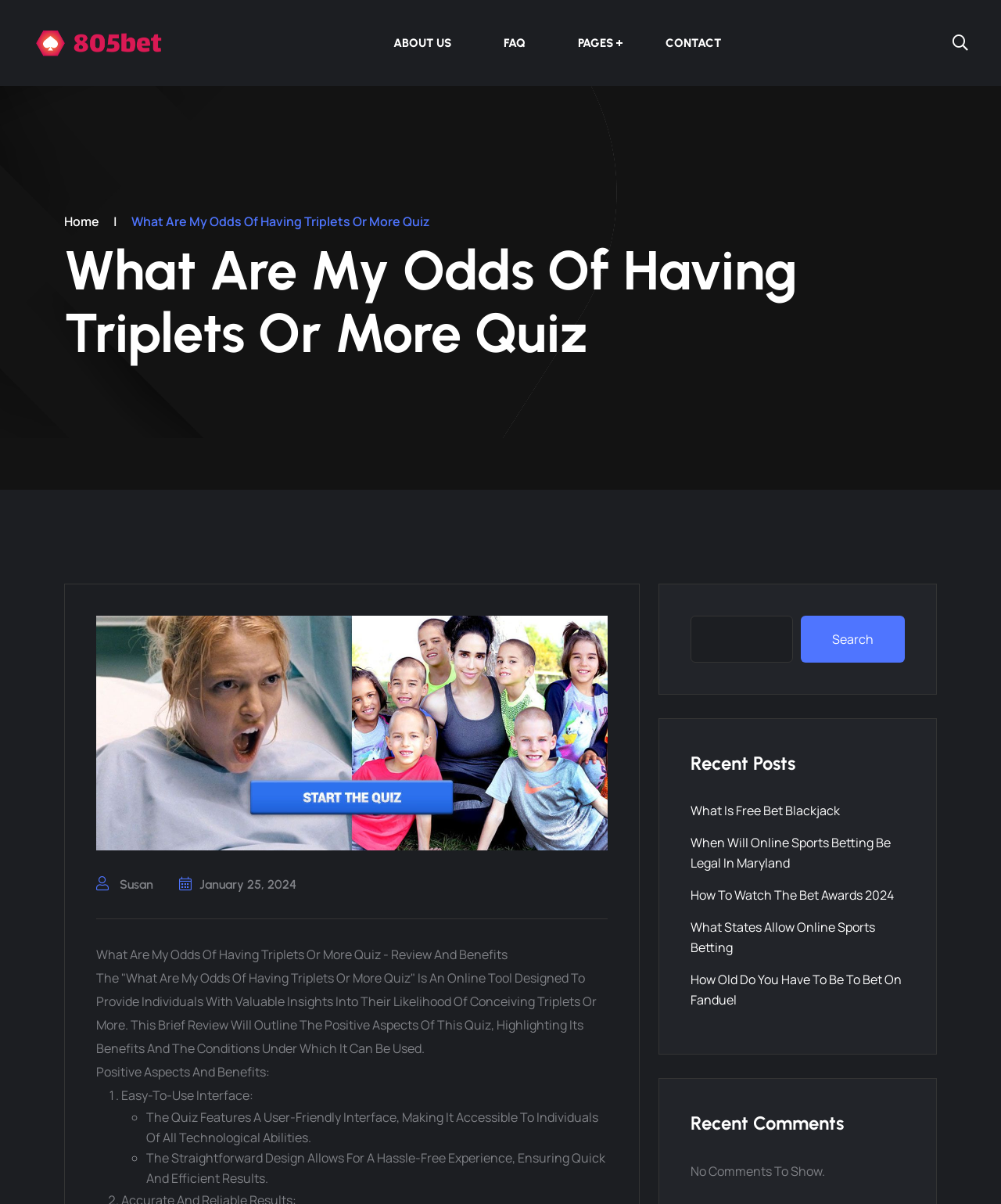Give a full account of the webpage's elements and their arrangement.

This webpage is about the "What Are My Odds of Having Triplets or More Quiz" and its review and benefits. At the top left corner, there is a logo of "805bet" with a link to the website. Below the logo, there are four navigation links: "ABOUT US", "FAQ", "PAGES", and "CONTACT". 

On the left side, there is a menu with a "Home" link and a vertical line separating it from the main content. The main content starts with a heading "What Are My Odds Of Having Triplets Or More Quiz" followed by a brief introduction to the quiz. 

Below the introduction, there is an image related to real estate agents. On the right side of the image, there is a link to the author "Susan" and the date "January 25, 2024". 

Further down, there are three links "What Are My Odds", "Triplets", and "Or More Quiz - Review And Benefits" which seem to be part of the quiz title. Below these links, there is a long paragraph describing the benefits of the quiz. 

The benefits are then broken down into a list with two points: "Easy-To-Use Interface" and "Straightforward Design". Each point has a brief description. 

On the right side of the page, there is a search bar with a search button. Below the search bar, there is a heading "Recent Posts" followed by five links to different articles. 

Further down, there is a heading "Recent Comments" but it seems there are no comments to show.